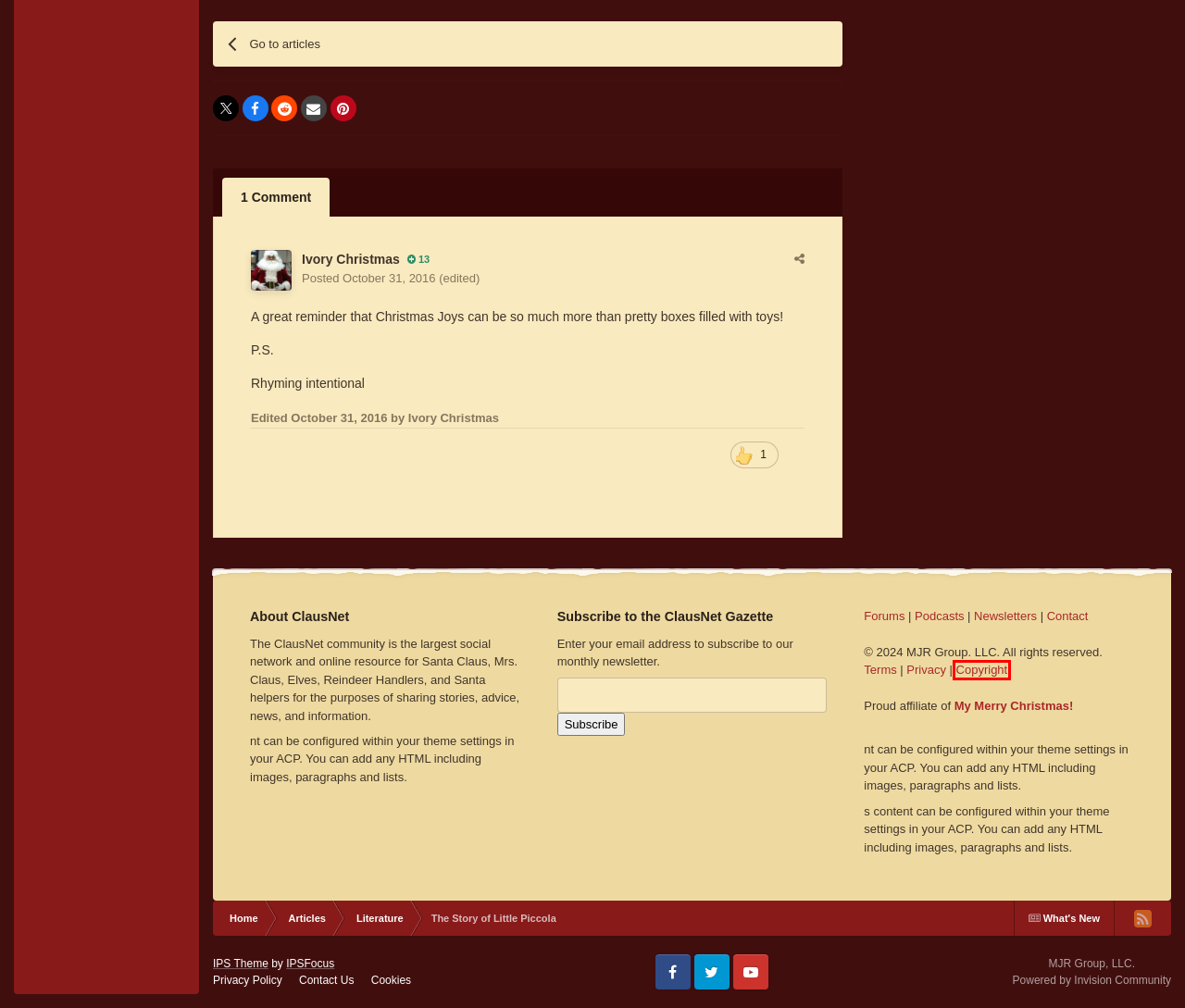Observe the screenshot of a webpage with a red bounding box highlighting an element. Choose the webpage description that accurately reflects the new page after the element within the bounding box is clicked. Here are the candidates:
A. newsletters - ClausNet
B. Copyright Notice - ClausNet
C. Registration Terms - ClausNet
D. The scalable creator and customer community platform - Invision Community
E. Cookies - ClausNet
F. Privacy Policy - ClausNet
G. ClausNet Podcast - ClausNet
H. ipsfocus - Amazing IPS Themes for Invision Community

B